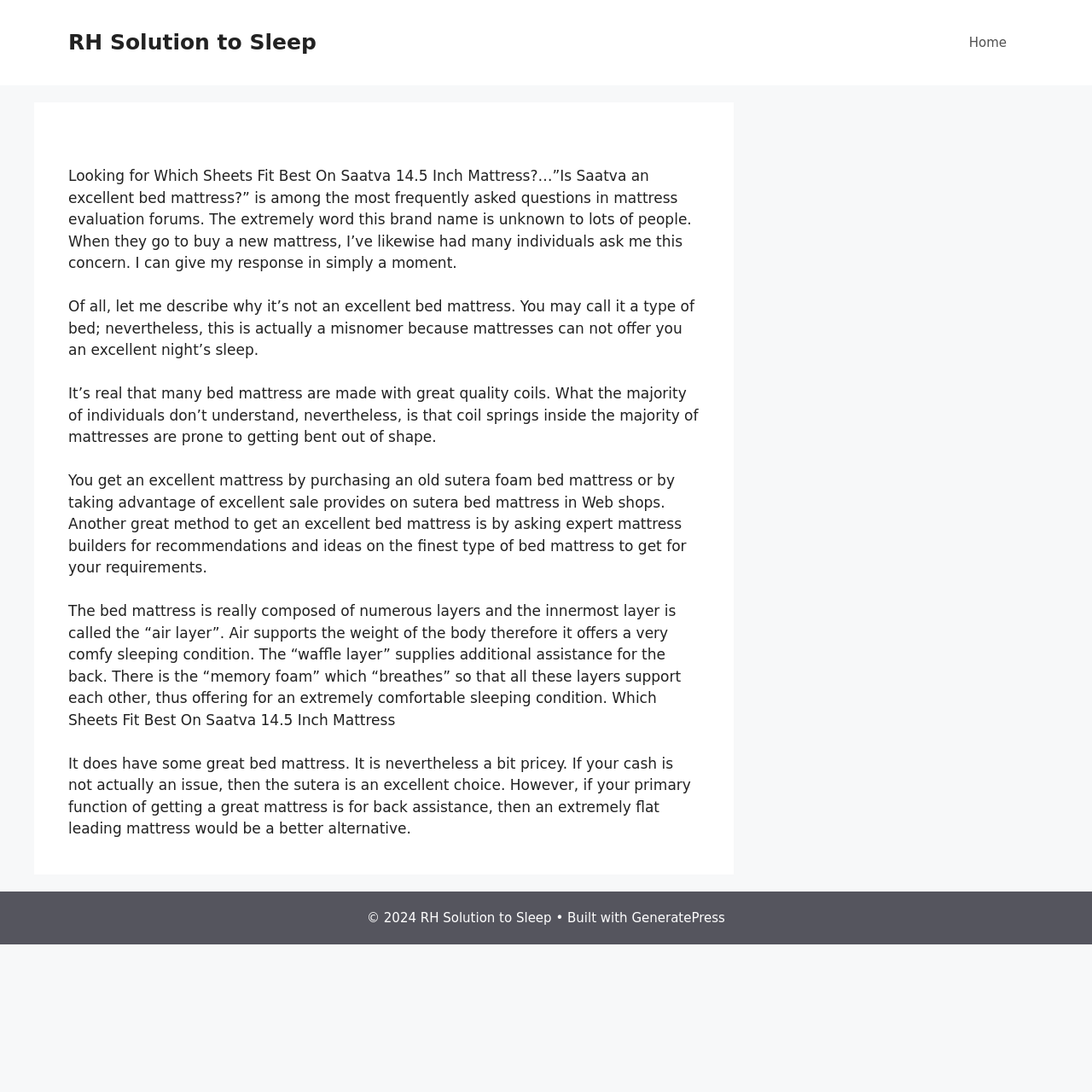How many layers does the mattress have?
Look at the image and answer the question using a single word or phrase.

Multiple layers